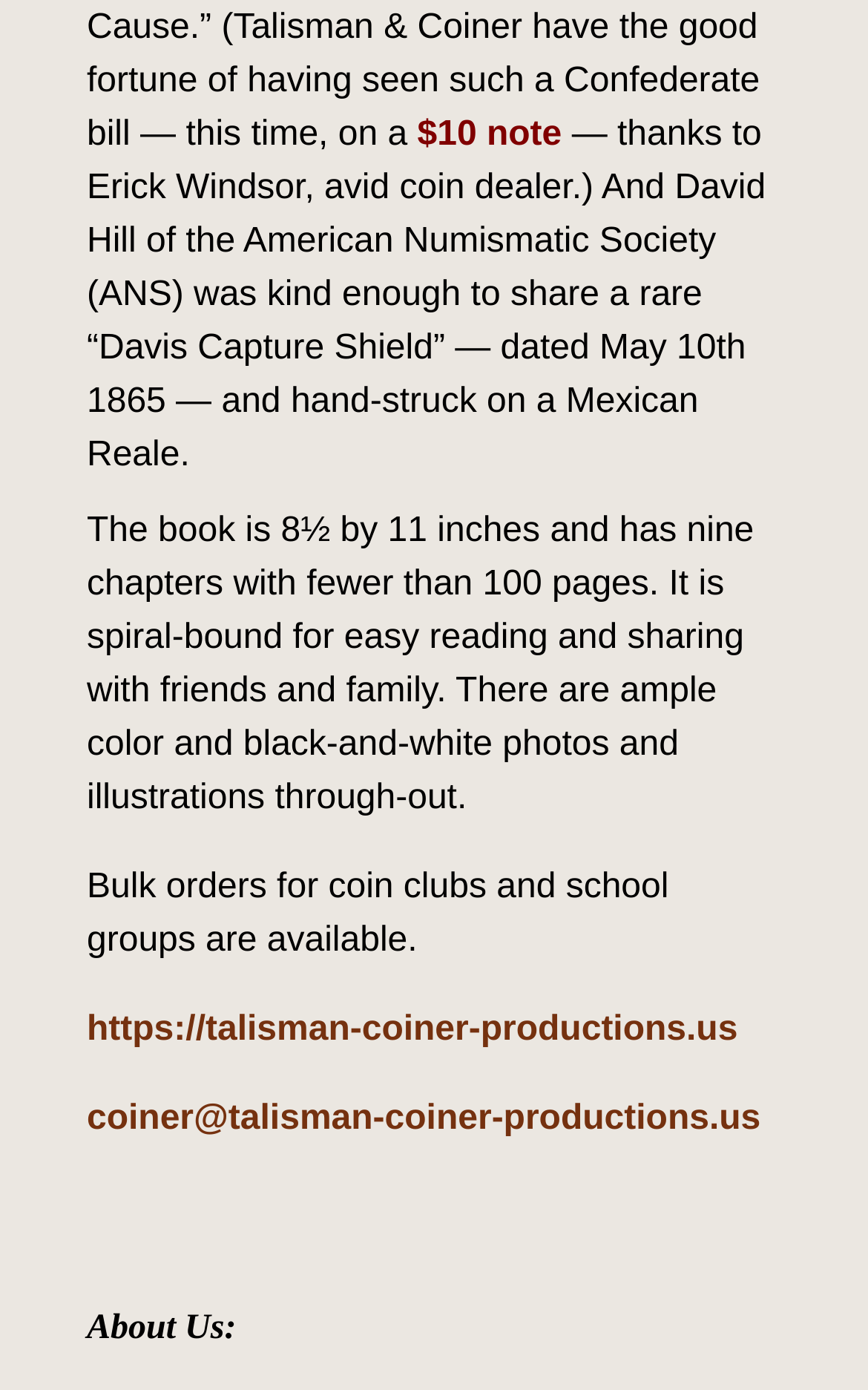What is the purpose of the book?
Based on the visual content, answer with a single word or a brief phrase.

For easy reading and sharing